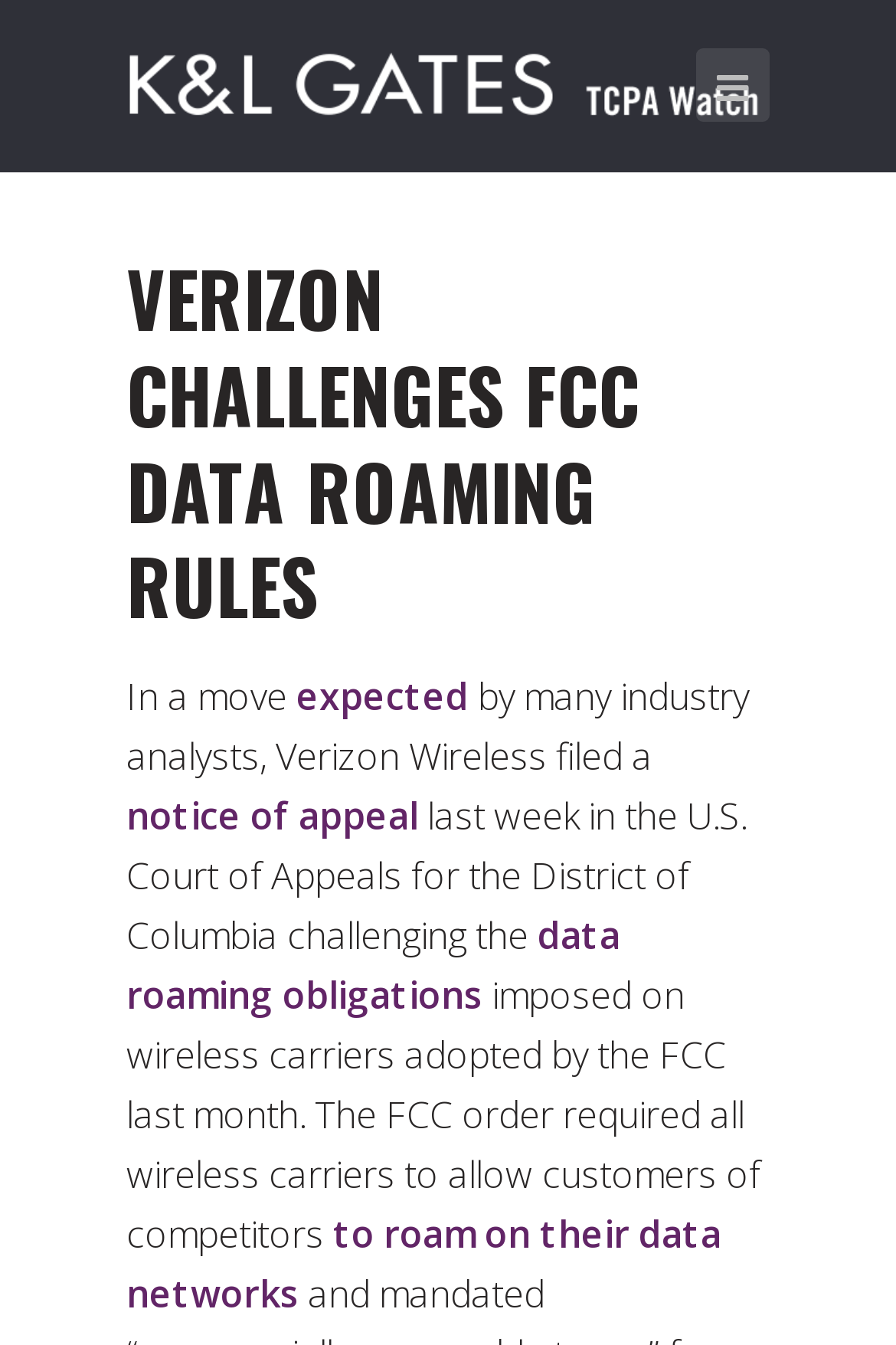Using the elements shown in the image, answer the question comprehensively: Where did Verizon file a notice of appeal?

According to the article, Verizon Wireless filed a notice of appeal last week in the U.S. Court of Appeals for the District of Columbia, which is mentioned in the sentence 'Verizon Wireless filed a notice of appeal last week in the U.S. Court of Appeals for the District of Columbia challenging the...'.